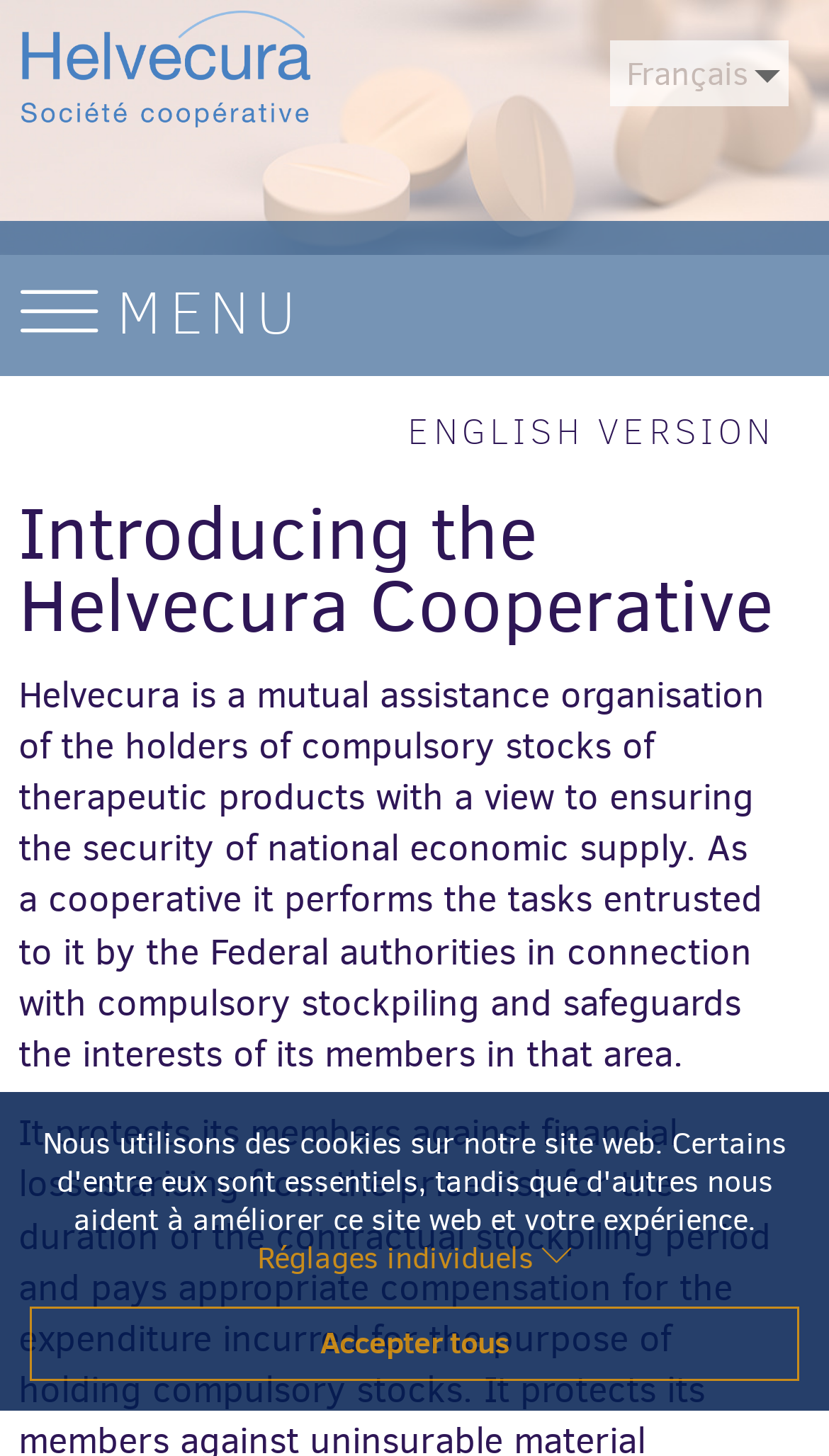What is the purpose of Helvecura?
Could you answer the question in a detailed manner, providing as much information as possible?

According to the webpage content, Helvecura is a cooperative that performs tasks entrusted to it by the Federal authorities in connection with compulsory stockpiling and safeguards the interests of its members in that area, ultimately ensuring the security of national economic supply.